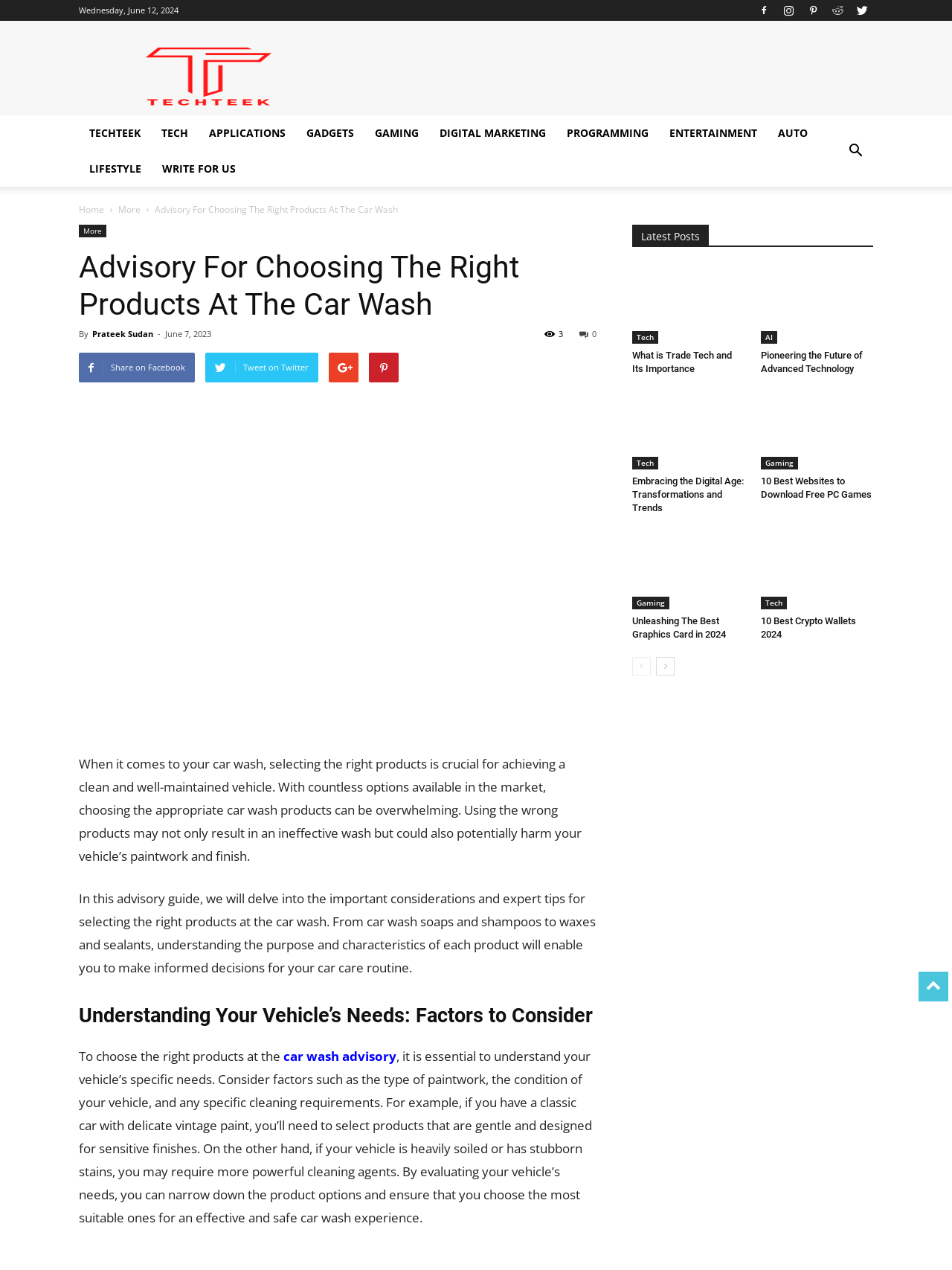Please identify the bounding box coordinates of the element's region that I should click in order to complete the following instruction: "Click on the 'Trade Tech' link". The bounding box coordinates consist of four float numbers between 0 and 1, i.e., [left, top, right, bottom].

[0.664, 0.21, 0.782, 0.271]